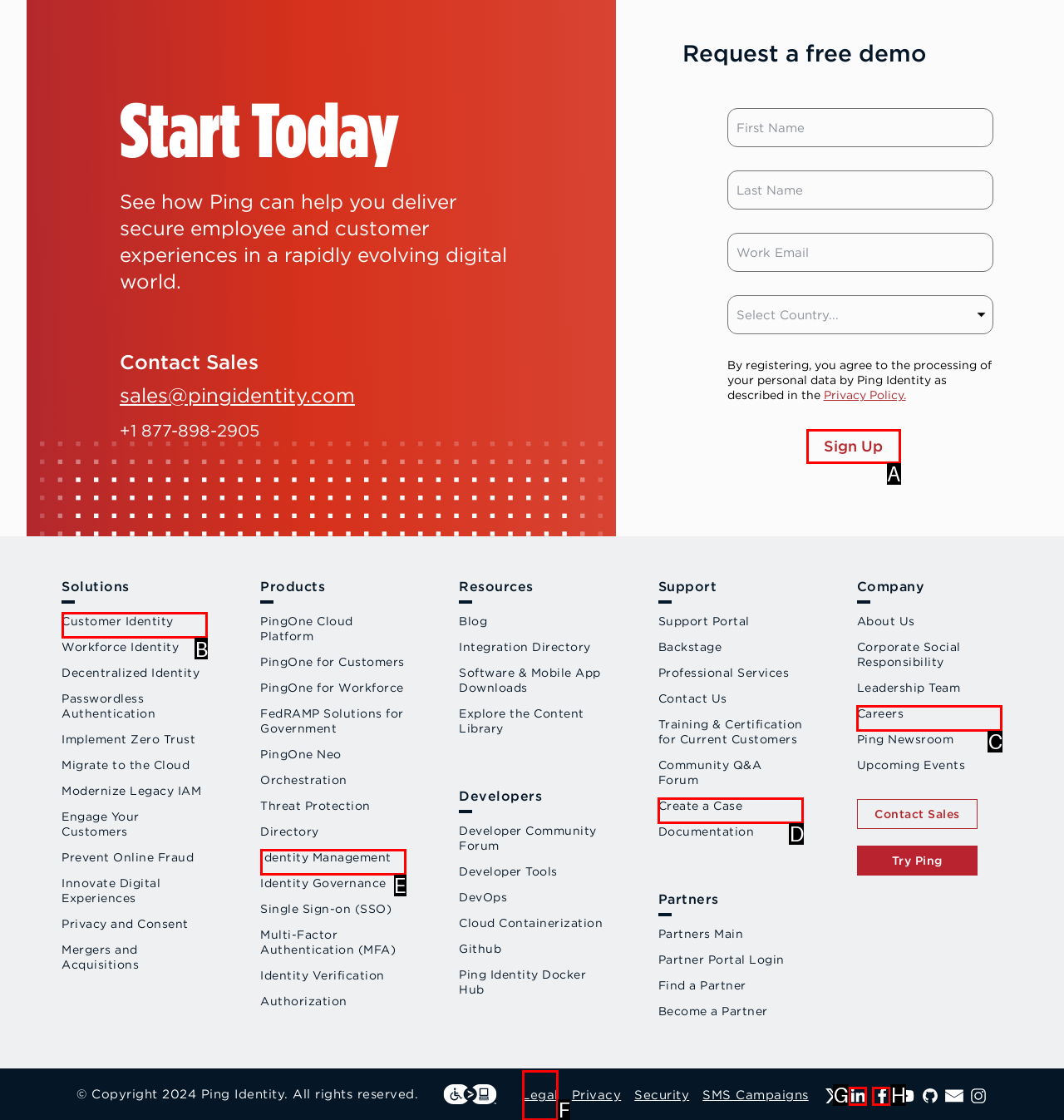Out of the given choices, which letter corresponds to the UI element required to Click the 'Customer Identity' link? Answer with the letter.

B